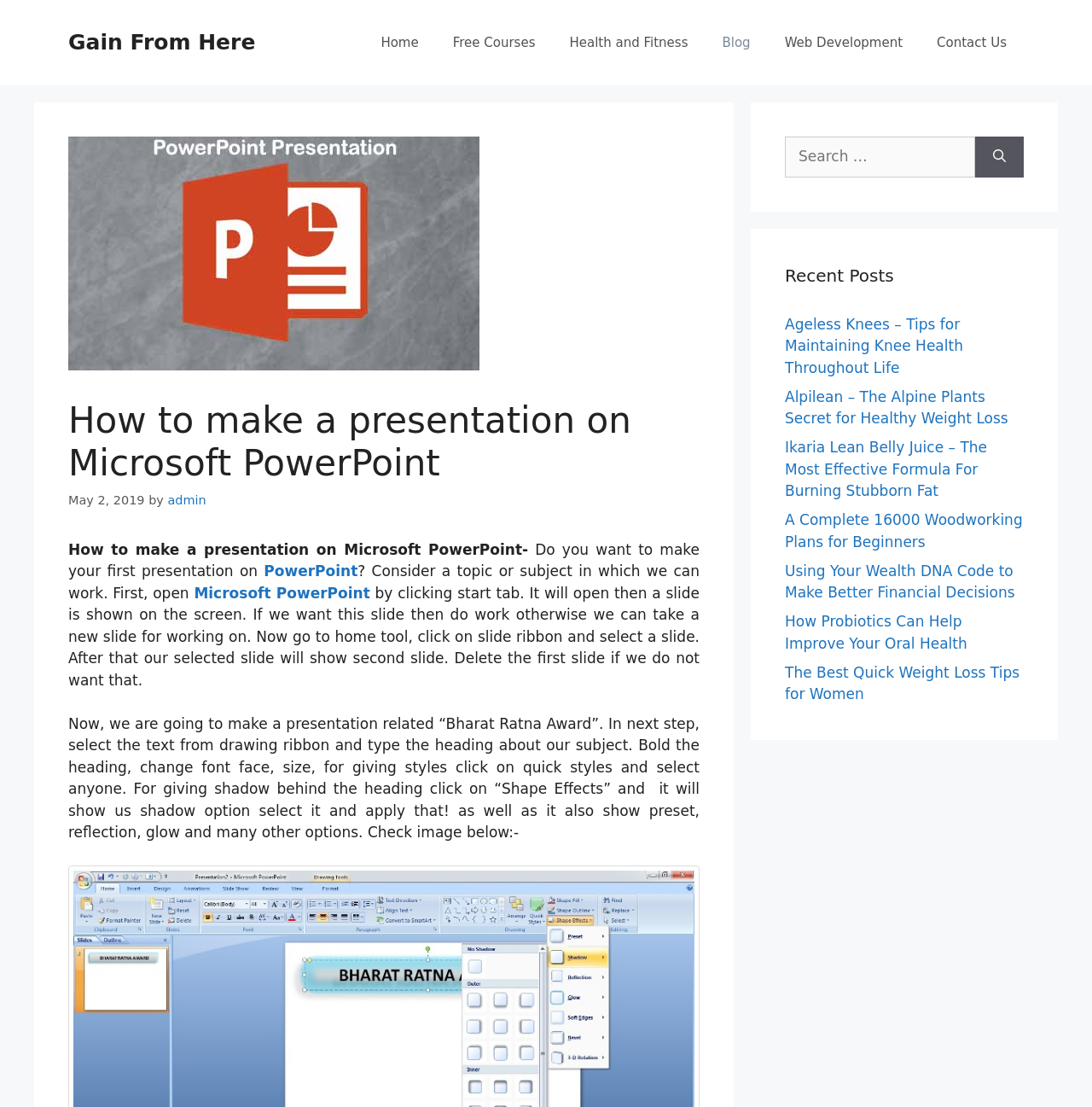Using the information in the image, give a detailed answer to the following question: What is the purpose of the search box?

The purpose of the search box is to search for content on the website as indicated by the label 'Search for:' and the search button.